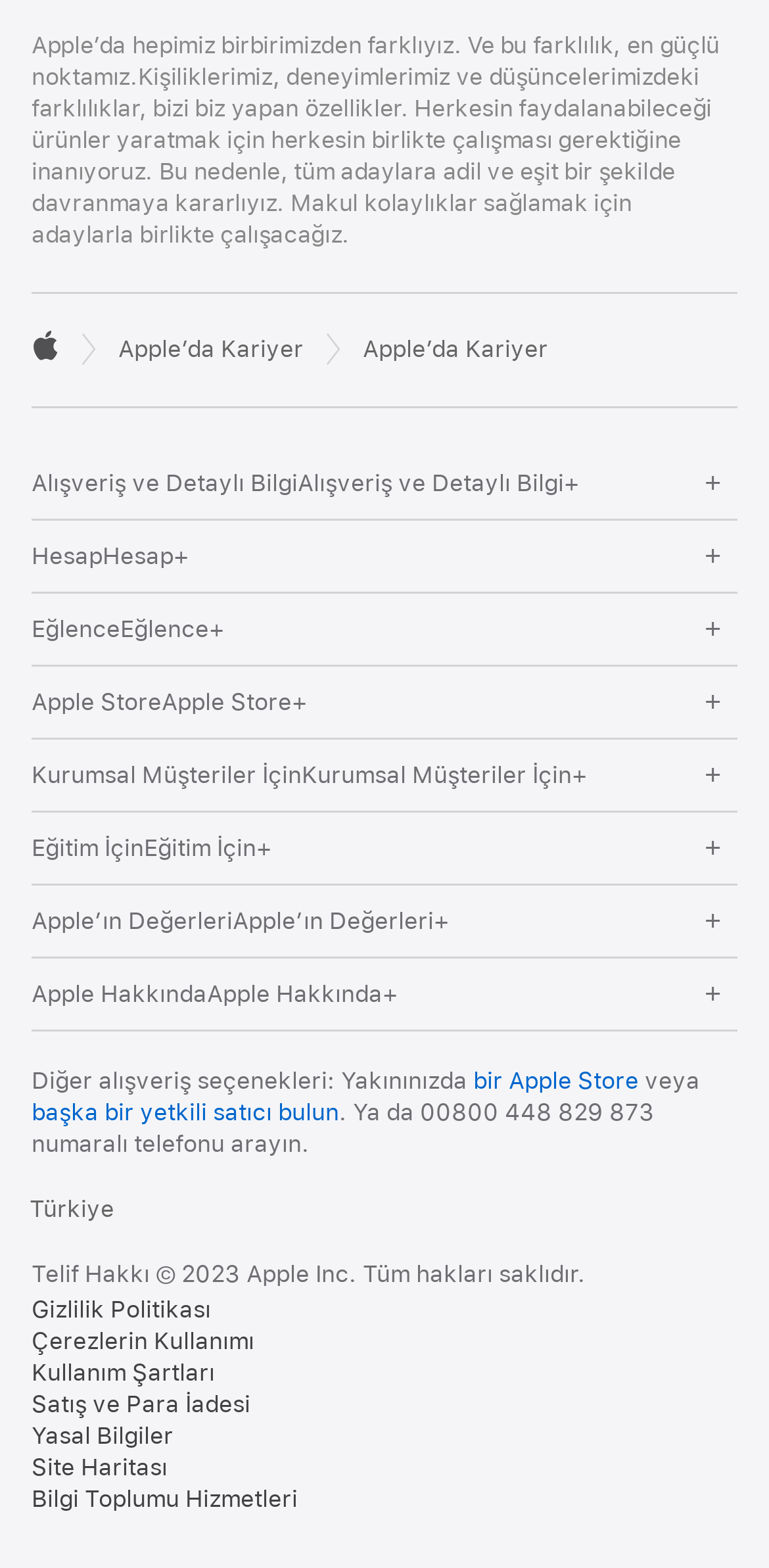Determine the bounding box for the described UI element: "Satış ve Para İadesi".

[0.041, 0.885, 0.326, 0.905]